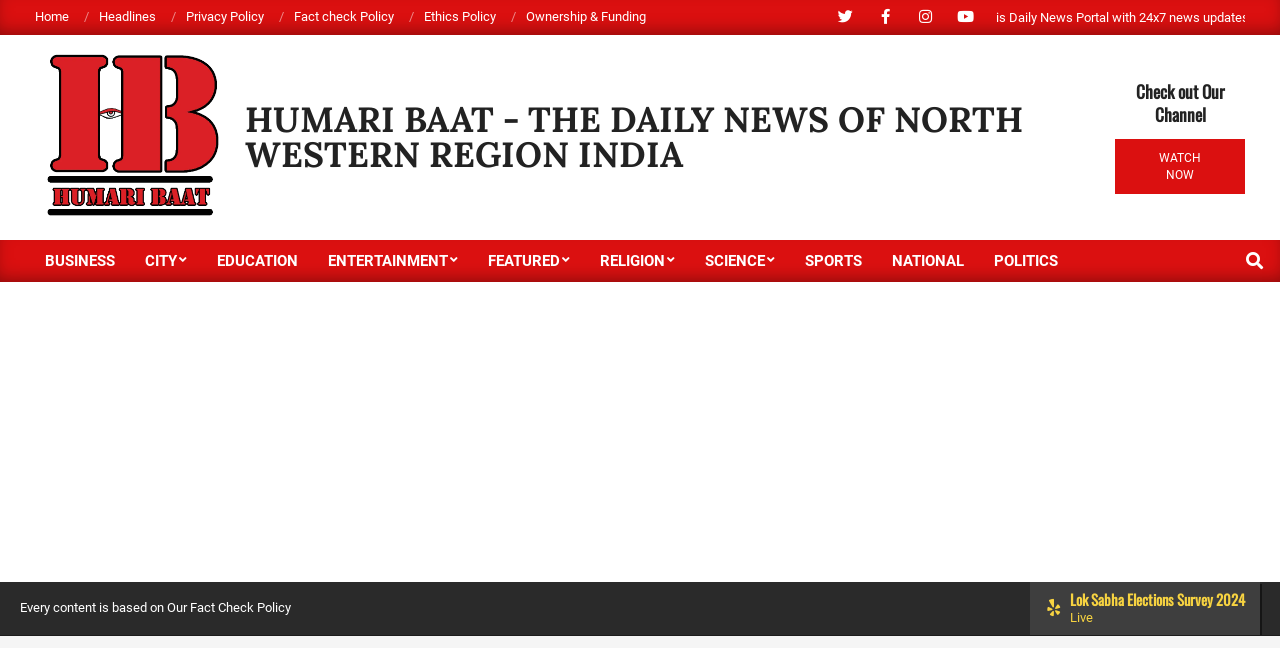Detail the webpage's structure and highlights in your description.

This webpage appears to be a news website, specifically focused on the North Western Region of India. At the top, there is a navigation menu with links to various sections such as "Home", "Headlines", "Privacy Policy", and more. Below this, there is a prominent logo of "Humari Baat - The Daily News of North Western Region India" accompanied by an image.

To the right of the logo, there is a secondary navigation menu with links to different categories such as "BUSINESS", "CITY", "EDUCATION", and more. Each of these links has an icon next to it.

Below the navigation menus, there is a large iframe taking up most of the page, likely displaying an advertisement. Above this iframe, there is a search bar where users can type in search terms.

At the very bottom of the page, there is a statement about the website's fact-checking policy. Next to this, there is a link to a survey about the Lok Sabha Elections in 2024, accompanied by a "Live" label.

On the right-hand side of the page, there is a section with a heading "Check out Our Channel" and a "WATCH NOW" link. This suggests that the website may have a video component or a YouTube channel.

The webpage also features a few social media links at the top, represented by icons. Overall, the webpage appears to be a news website with a focus on regional news and various categories, along with some promotional elements and a search function.